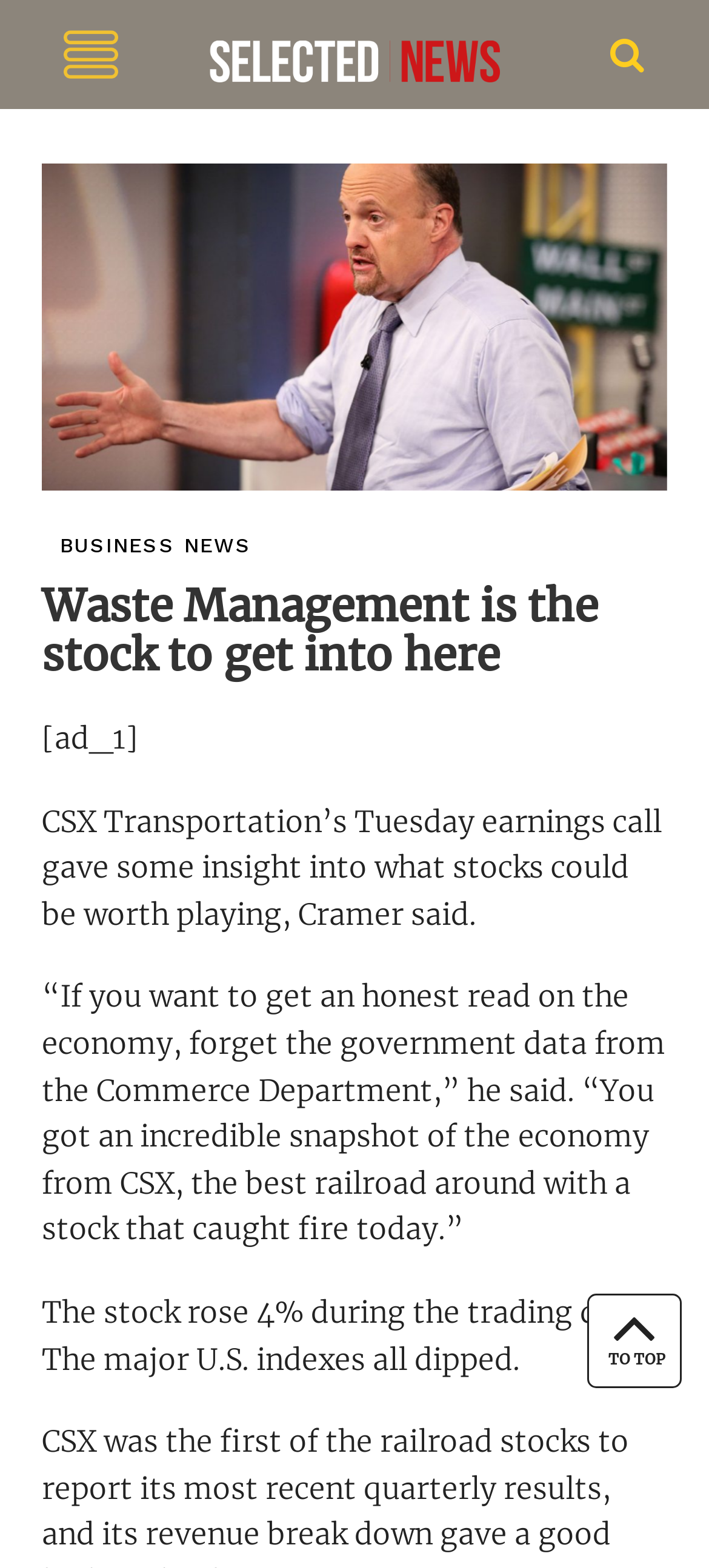Who is the person quoted in the article?
Can you offer a detailed and complete answer to this question?

The article quotes a person named Cramer, who is likely a financial expert or analyst, based on the context of the article discussing stocks and the economy.